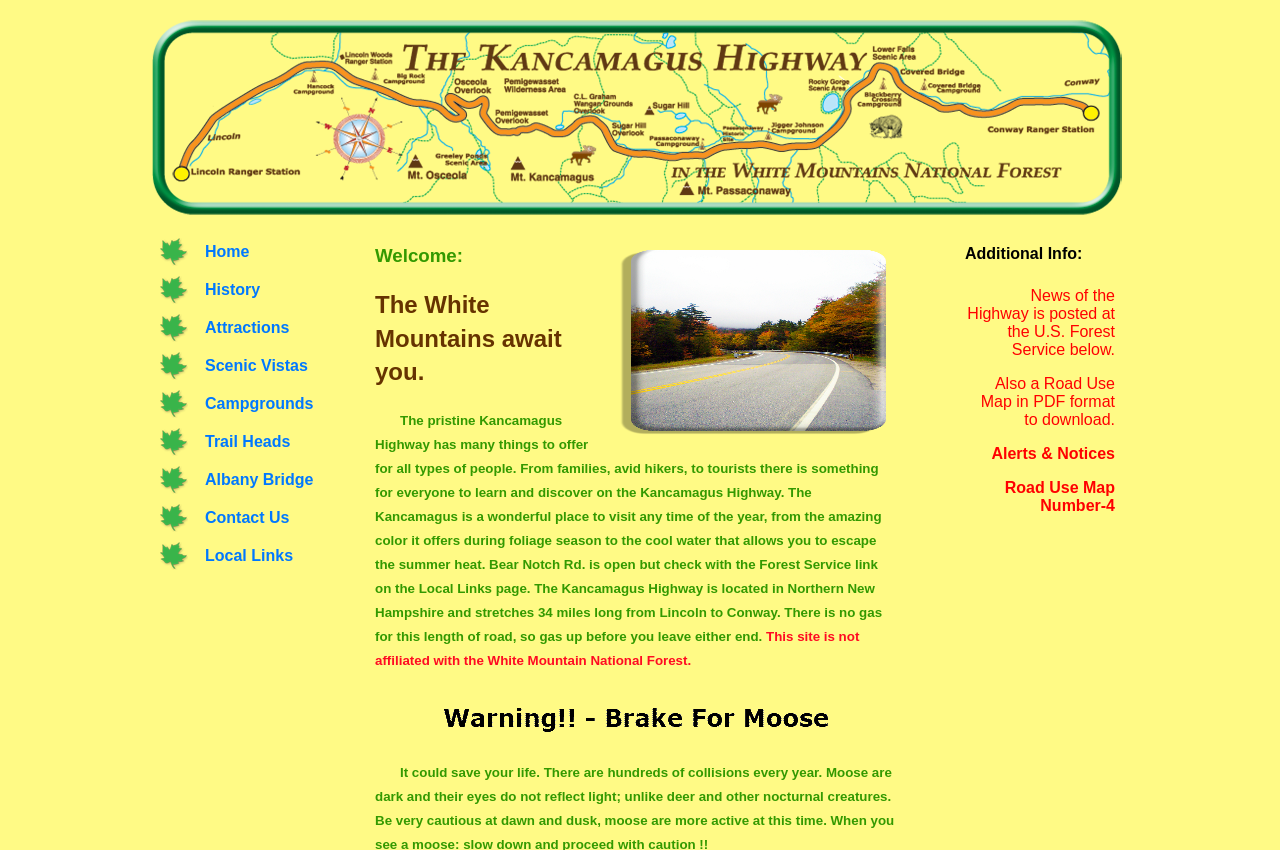Please find the bounding box coordinates of the element that needs to be clicked to perform the following instruction: "Explore the Attractions on Kancamagus Highway". The bounding box coordinates should be four float numbers between 0 and 1, represented as [left, top, right, bottom].

[0.117, 0.364, 0.281, 0.408]